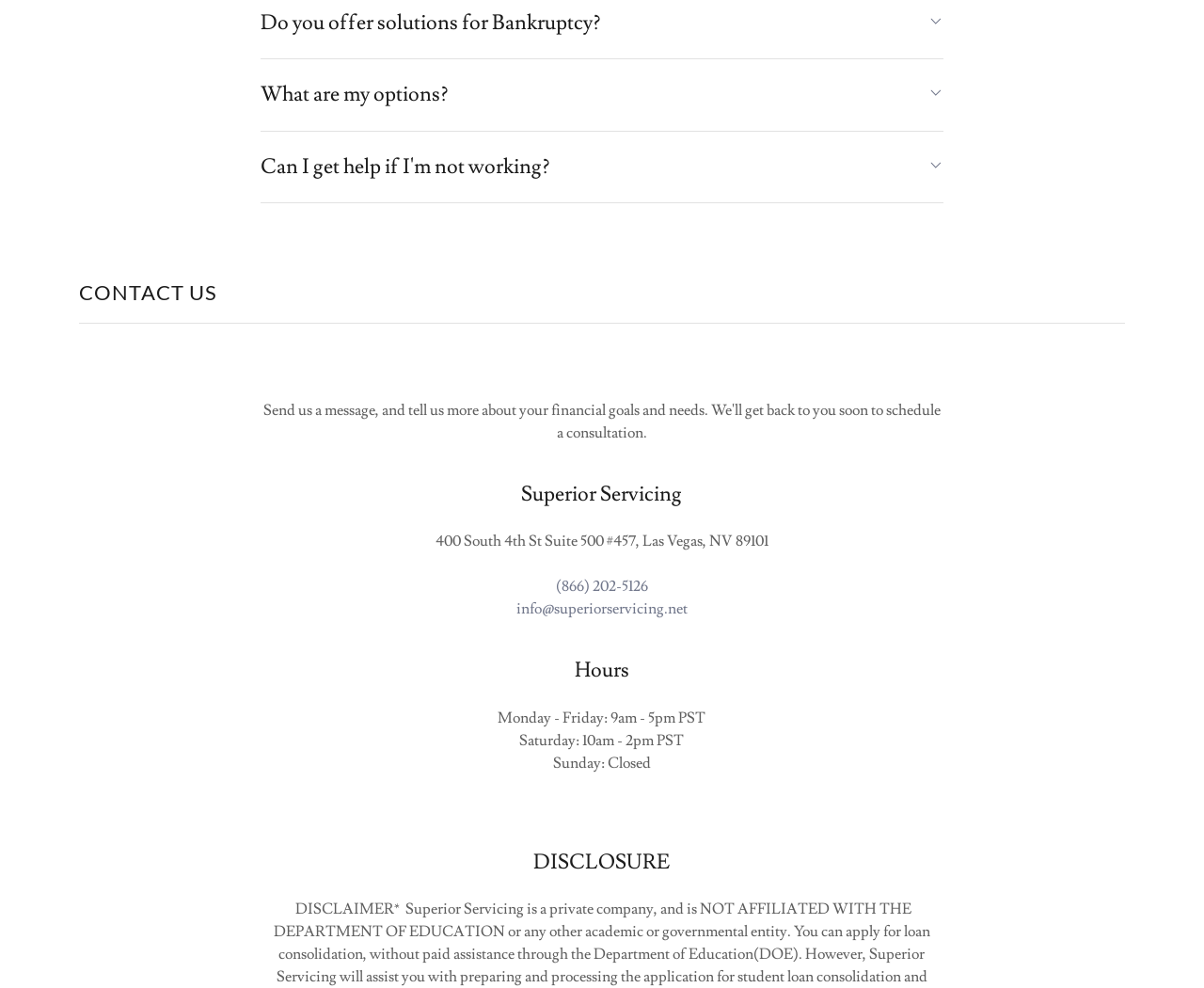From the given element description: "info@superiorservicing.net", find the bounding box for the UI element. Provide the coordinates as four float numbers between 0 and 1, in the order [left, top, right, bottom].

[0.429, 0.607, 0.571, 0.626]